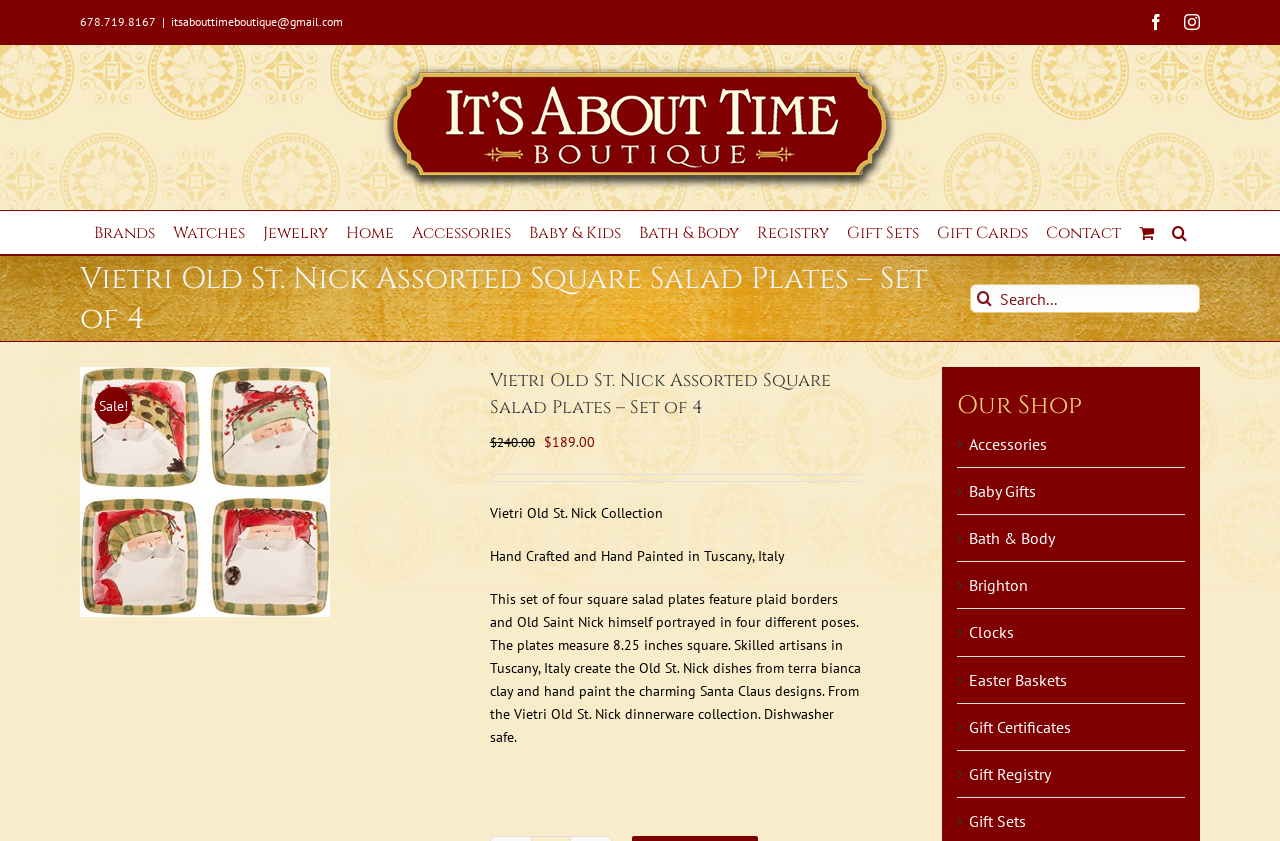Please determine the bounding box coordinates, formatted as (top-left x, top-left y, bottom-right x, bottom-right y), with all values as floating point numbers between 0 and 1. Identify the bounding box of the region described as: Gift Registry

[0.757, 0.909, 0.821, 0.932]